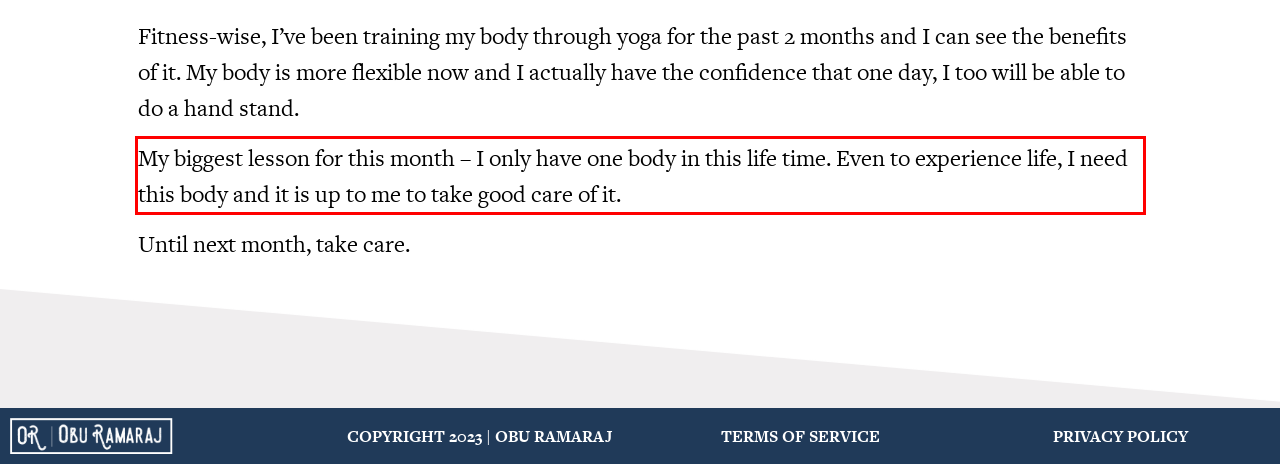Examine the webpage screenshot and use OCR to recognize and output the text within the red bounding box.

My biggest lesson for this month – I only have one body in this life time. Even to experience life, I need this body and it is up to me to take good care of it.